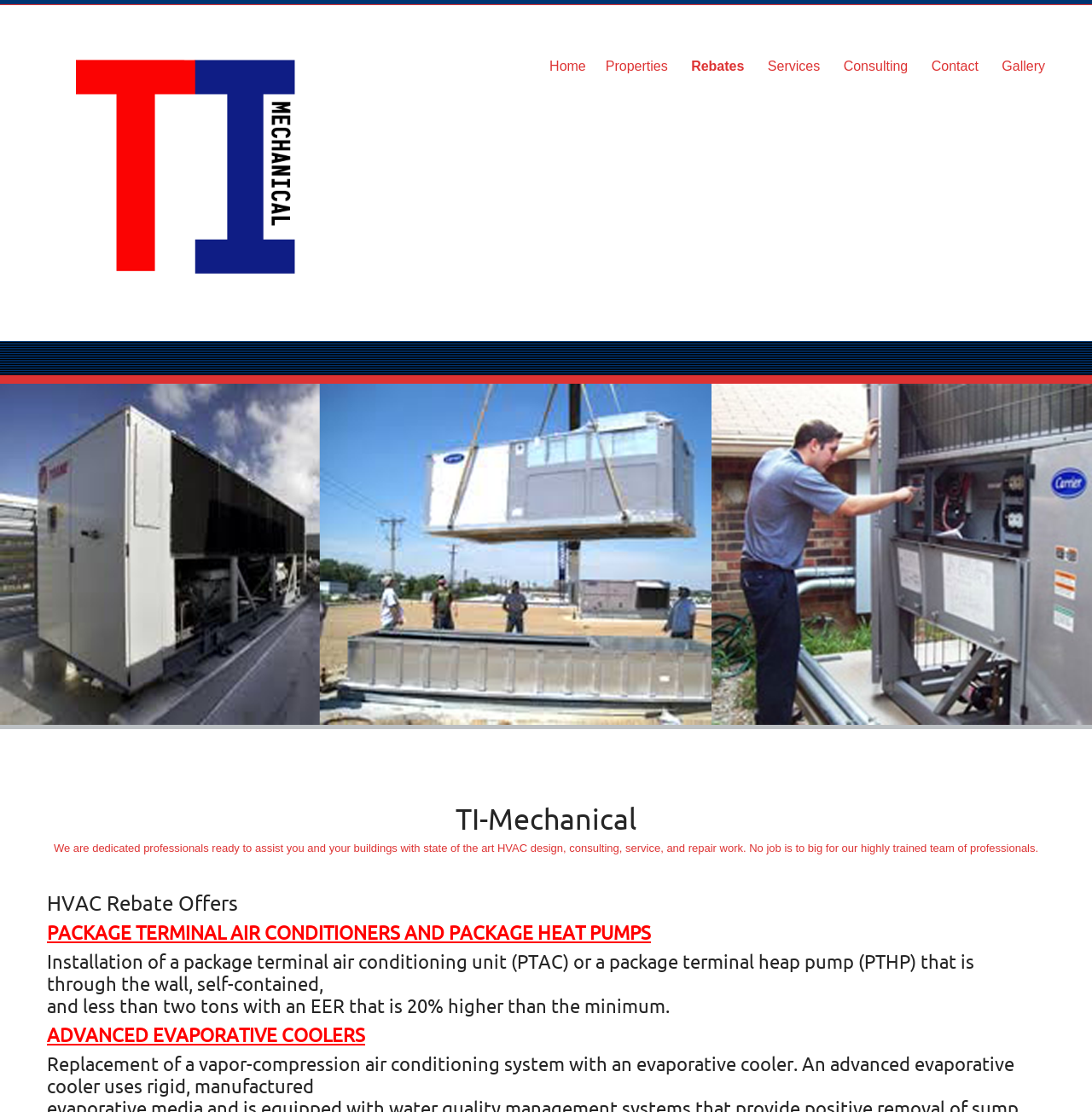What services does the company offer?
Look at the image and provide a short answer using one word or a phrase.

HVAC design, consulting, service, and repair